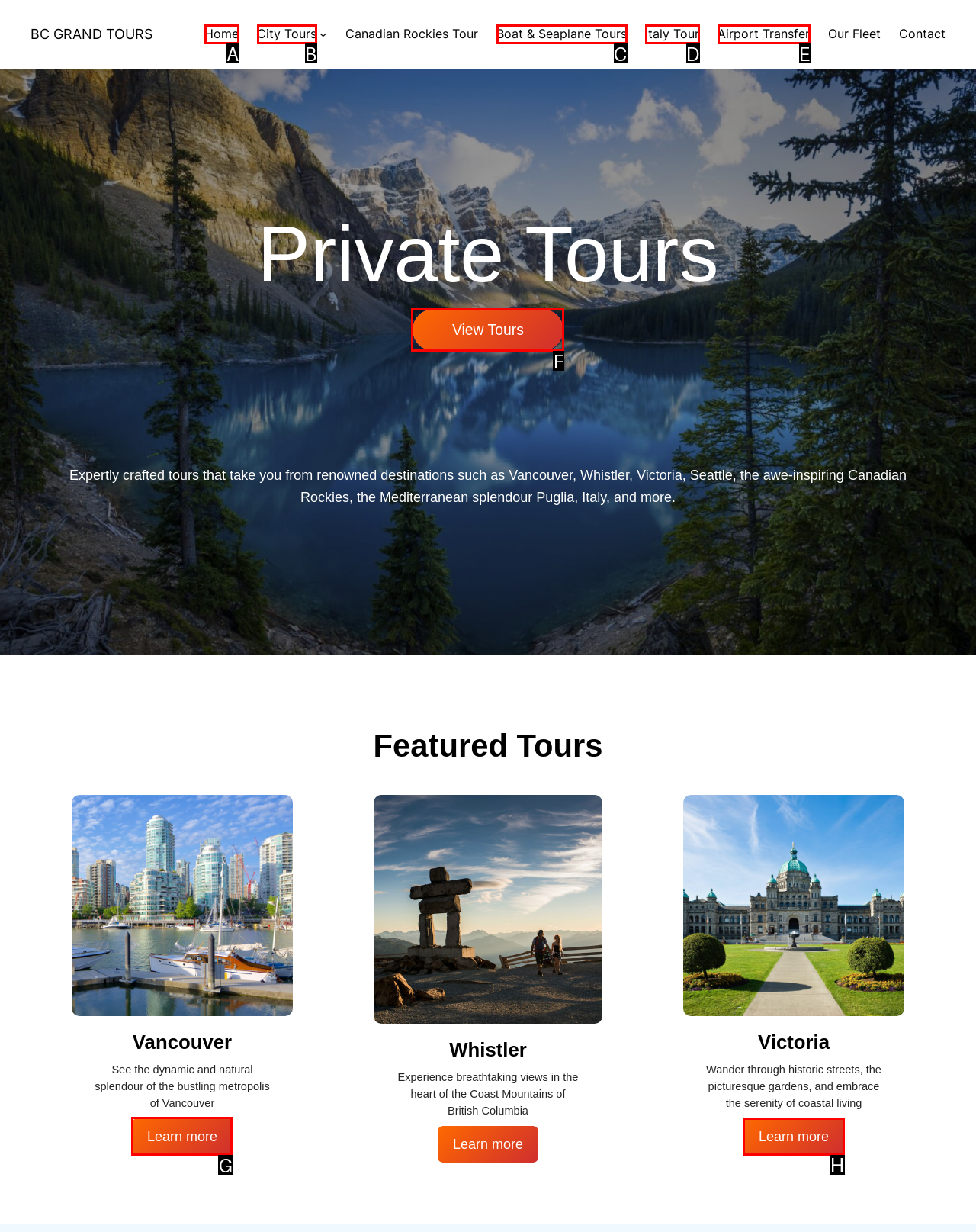Determine which HTML element should be clicked for this task: Learn more about Vancouver
Provide the option's letter from the available choices.

G